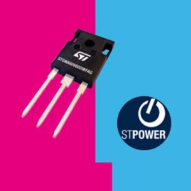What is the purpose of the IGBT in applications?
Answer the question with a single word or phrase derived from the image.

Efficient power management